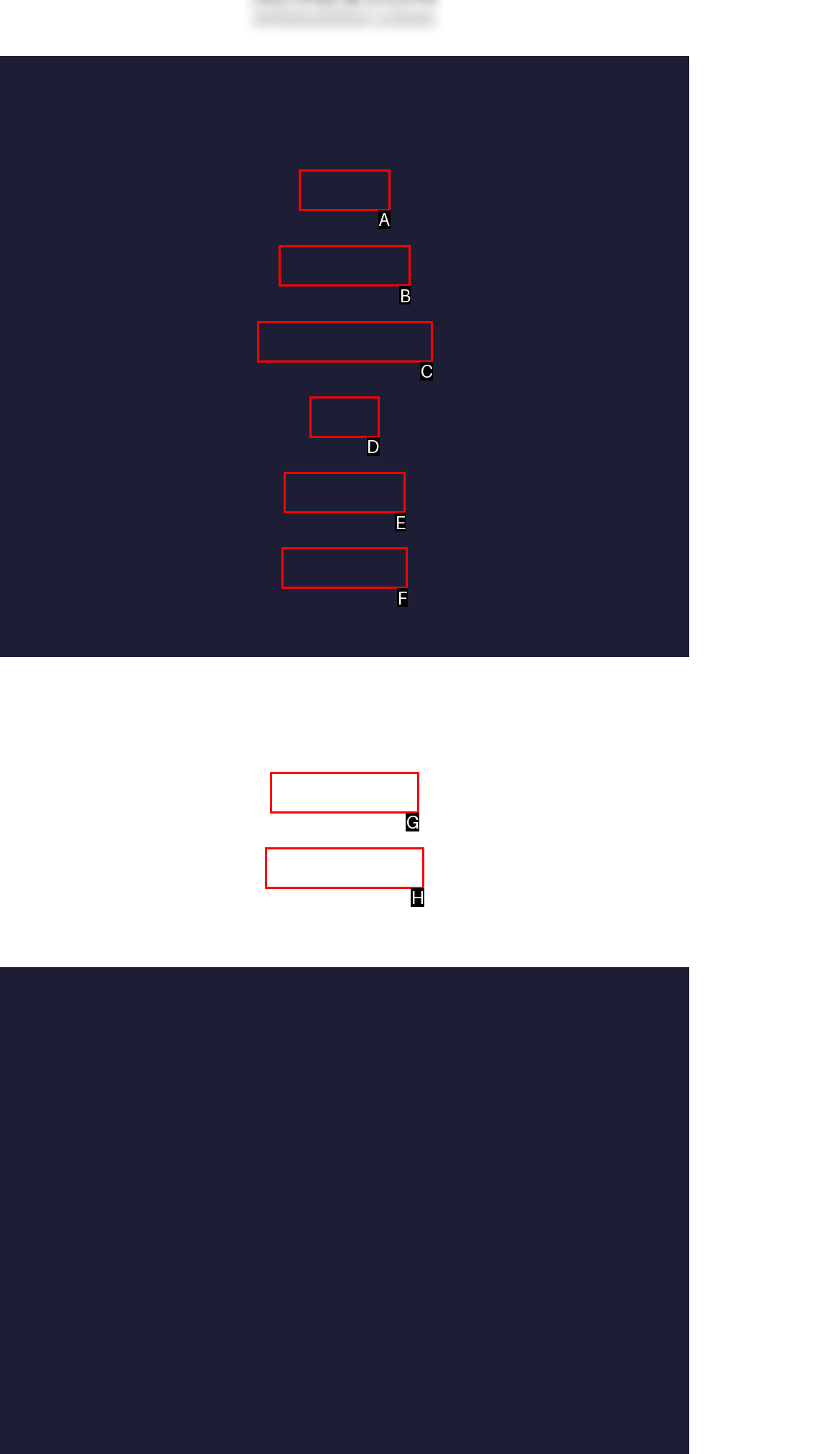Identify the correct UI element to click to achieve the task: learn more about admissions.
Answer with the letter of the appropriate option from the choices given.

C